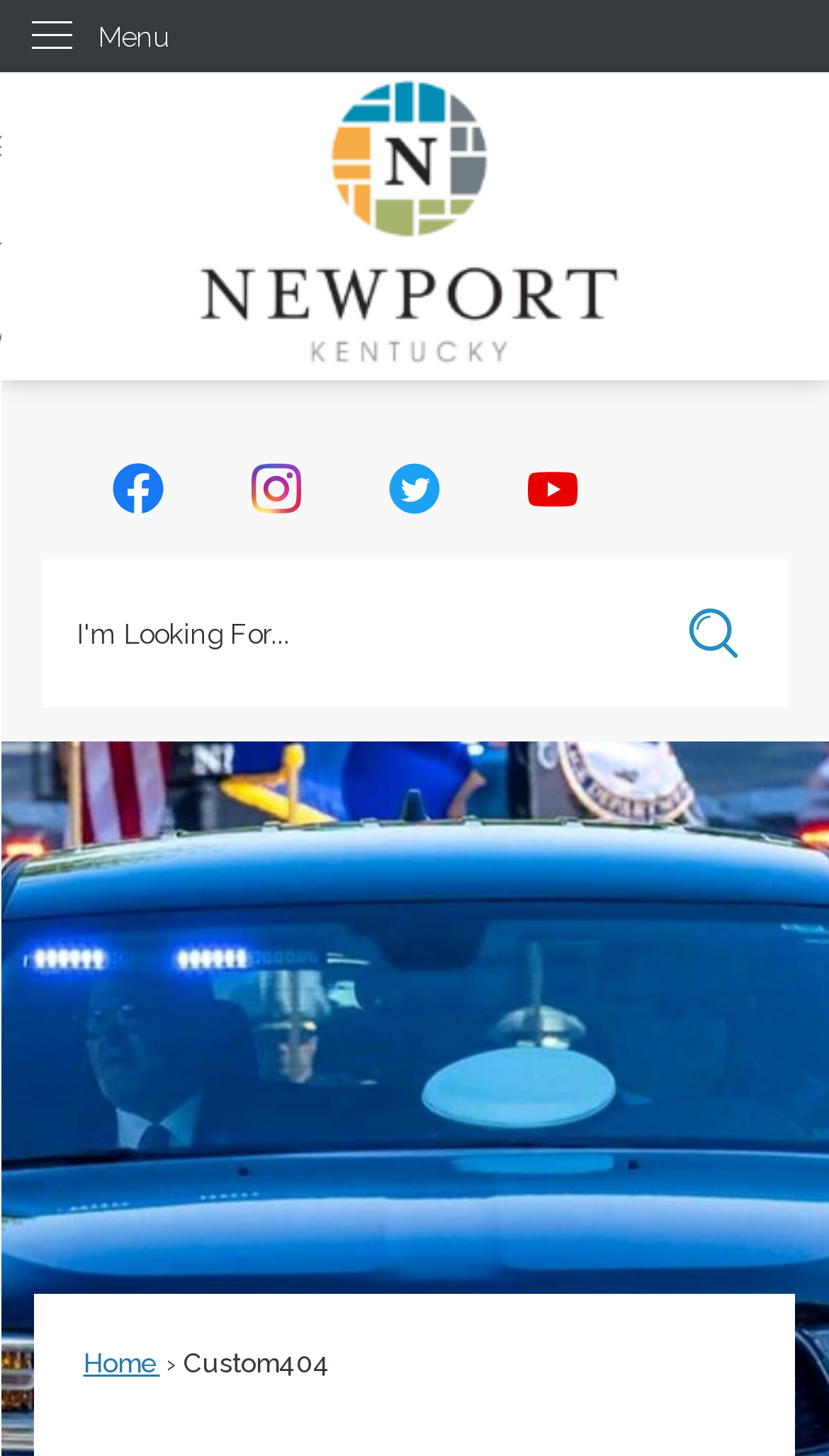Please identify the bounding box coordinates of the clickable region that I should interact with to perform the following instruction: "Search". The coordinates should be expressed as four float numbers between 0 and 1, i.e., [left, top, right, bottom].

[0.05, 0.384, 0.95, 0.487]